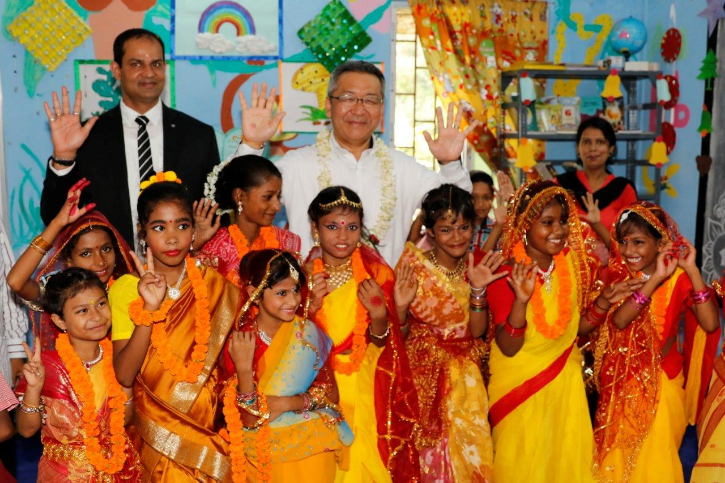Give a one-word or short-phrase answer to the following question: 
What are the children wearing?

Vibrant, traditional attire